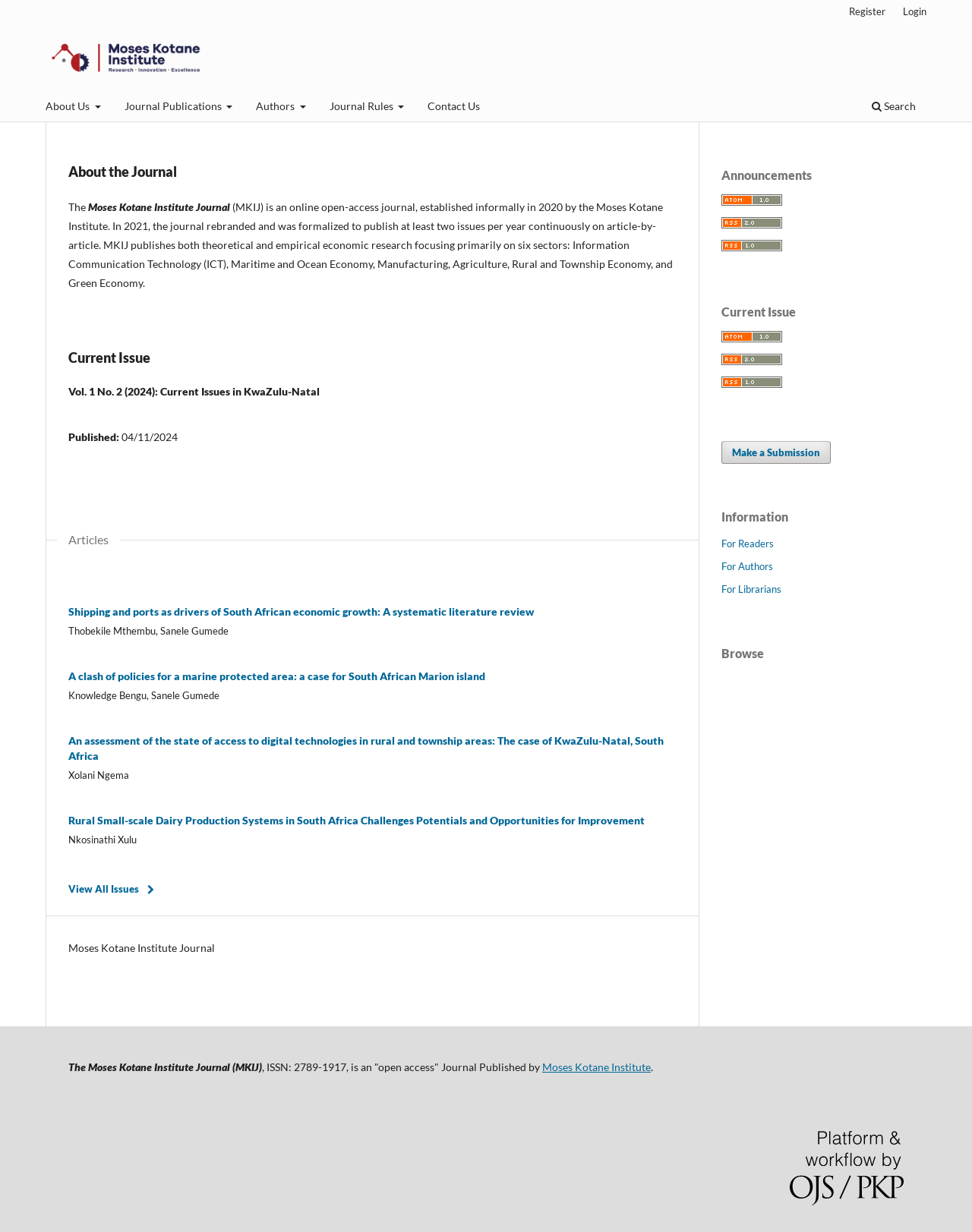Locate the bounding box coordinates of the clickable element to fulfill the following instruction: "Make a submission". Provide the coordinates as four float numbers between 0 and 1 in the format [left, top, right, bottom].

[0.742, 0.358, 0.855, 0.376]